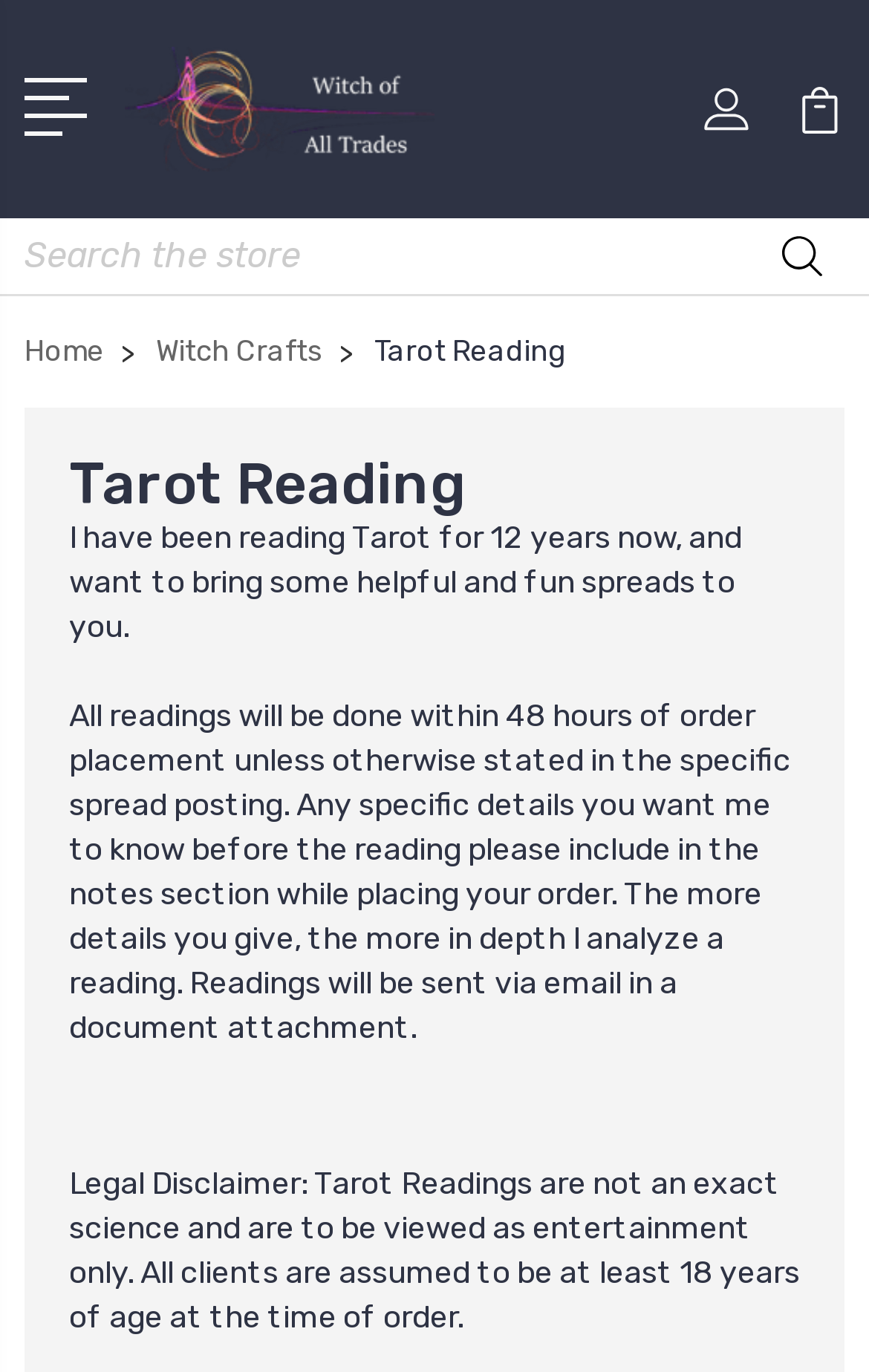Using the webpage screenshot and the element description European Anti-Fraud Office (OLAF), determine the bounding box coordinates. Specify the coordinates in the format (top-left x, top-left y, bottom-right x, bottom-right y) with values ranging from 0 to 1.

None